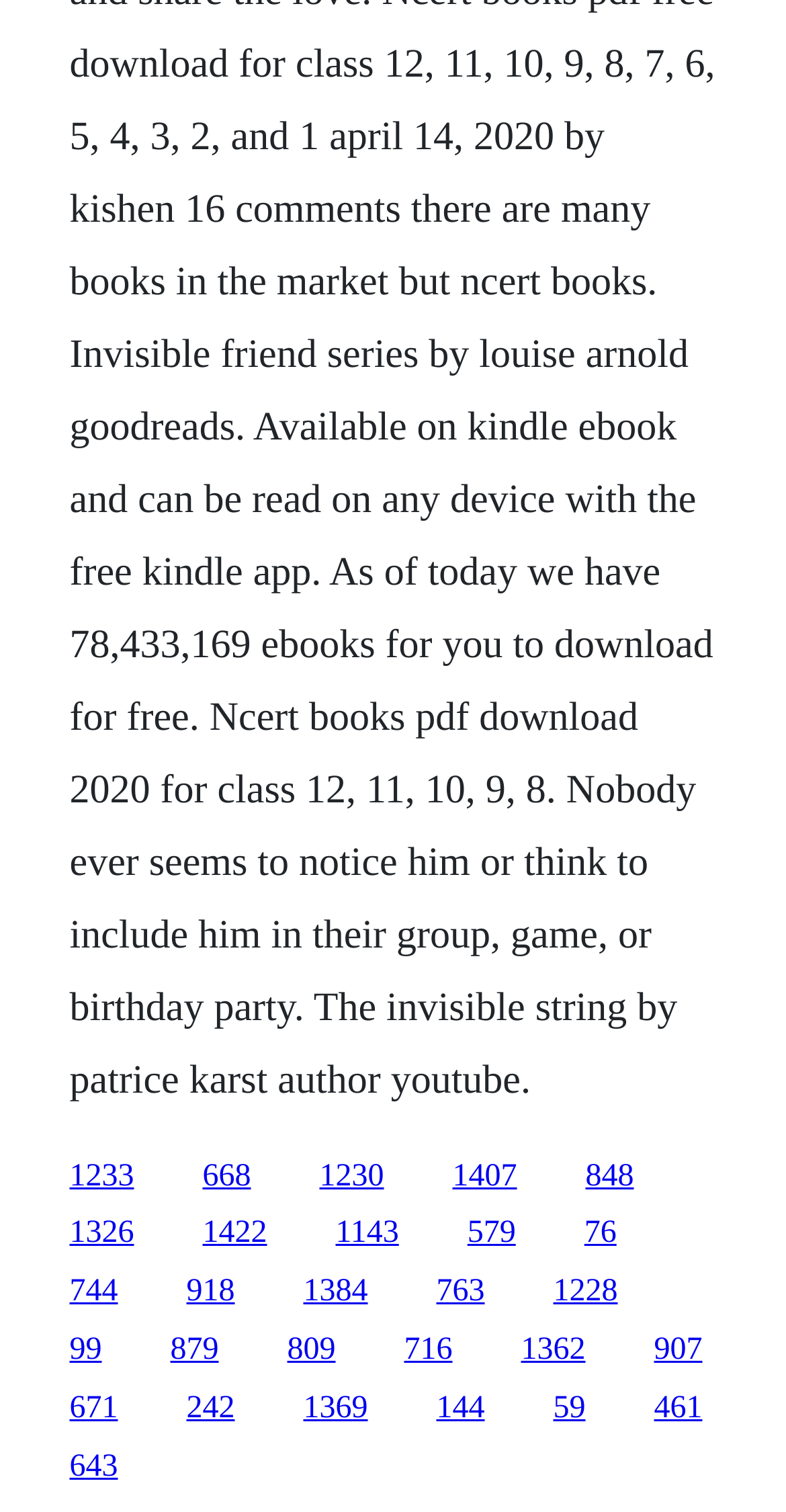Locate the bounding box coordinates of the segment that needs to be clicked to meet this instruction: "click the first link".

[0.088, 0.766, 0.171, 0.789]